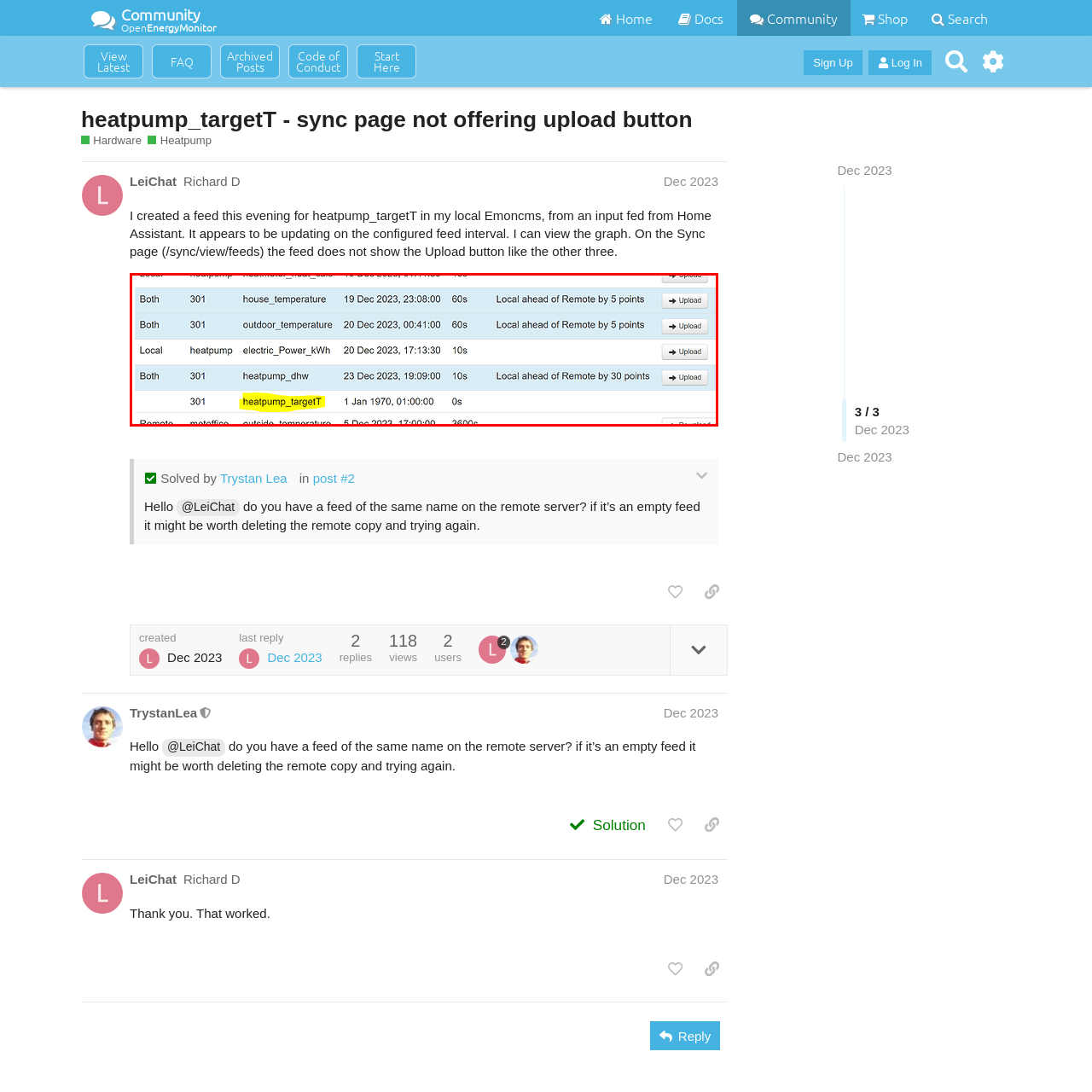Provide an elaborate description of the visual elements present in the image enclosed by the red boundary.

The image displays a table from a software interface related to a heat pump system, specifically showcasing different parameters and their corresponding timestamps. In the highlighted row, "heatpump_targetT" is identified within a list of data points. The entries detail various readings from December 2023, illustrating local conditions such as indoor and outdoor temperatures, and energy consumption metrics. Next to each reading, there is an indication of how long ago the data was recorded, providing insights into the system's performance over time. The table format suggests a user-friendly approach to monitoring and managing the heat pump's operations.